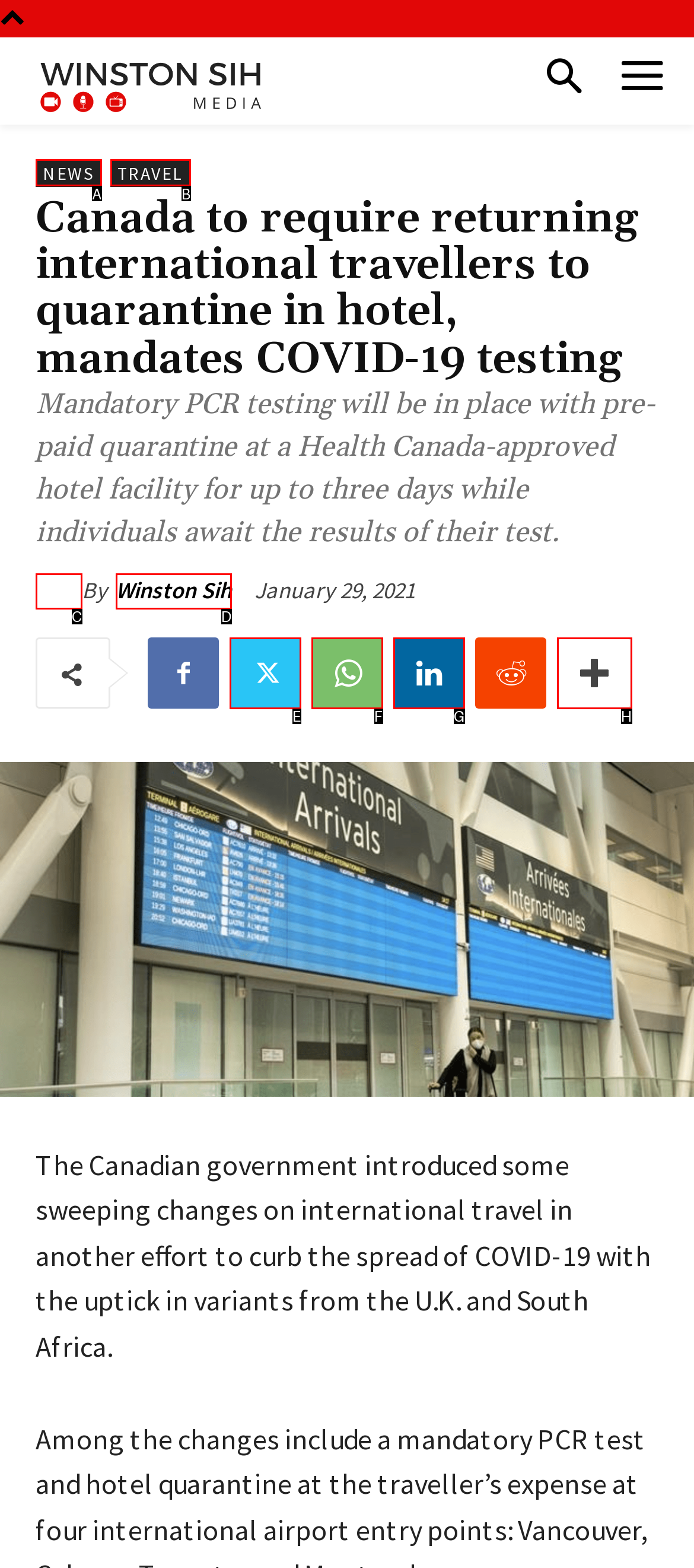Identify the HTML element that corresponds to the description: parent_node: By title="Winston Sih"
Provide the letter of the matching option from the given choices directly.

C